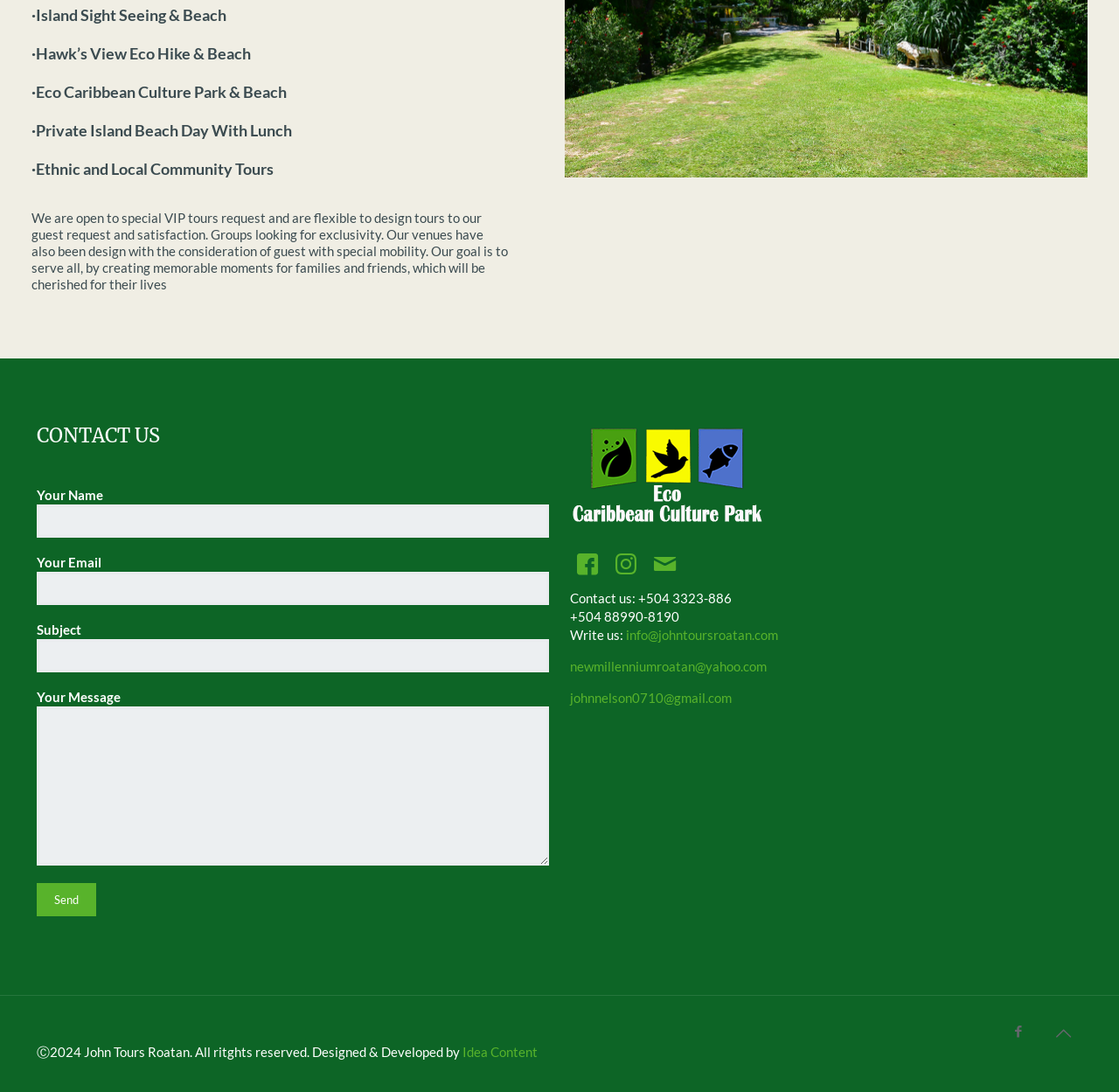Find the bounding box coordinates of the area to click in order to follow the instruction: "Fill in 'Your Name' input field".

[0.033, 0.462, 0.49, 0.492]